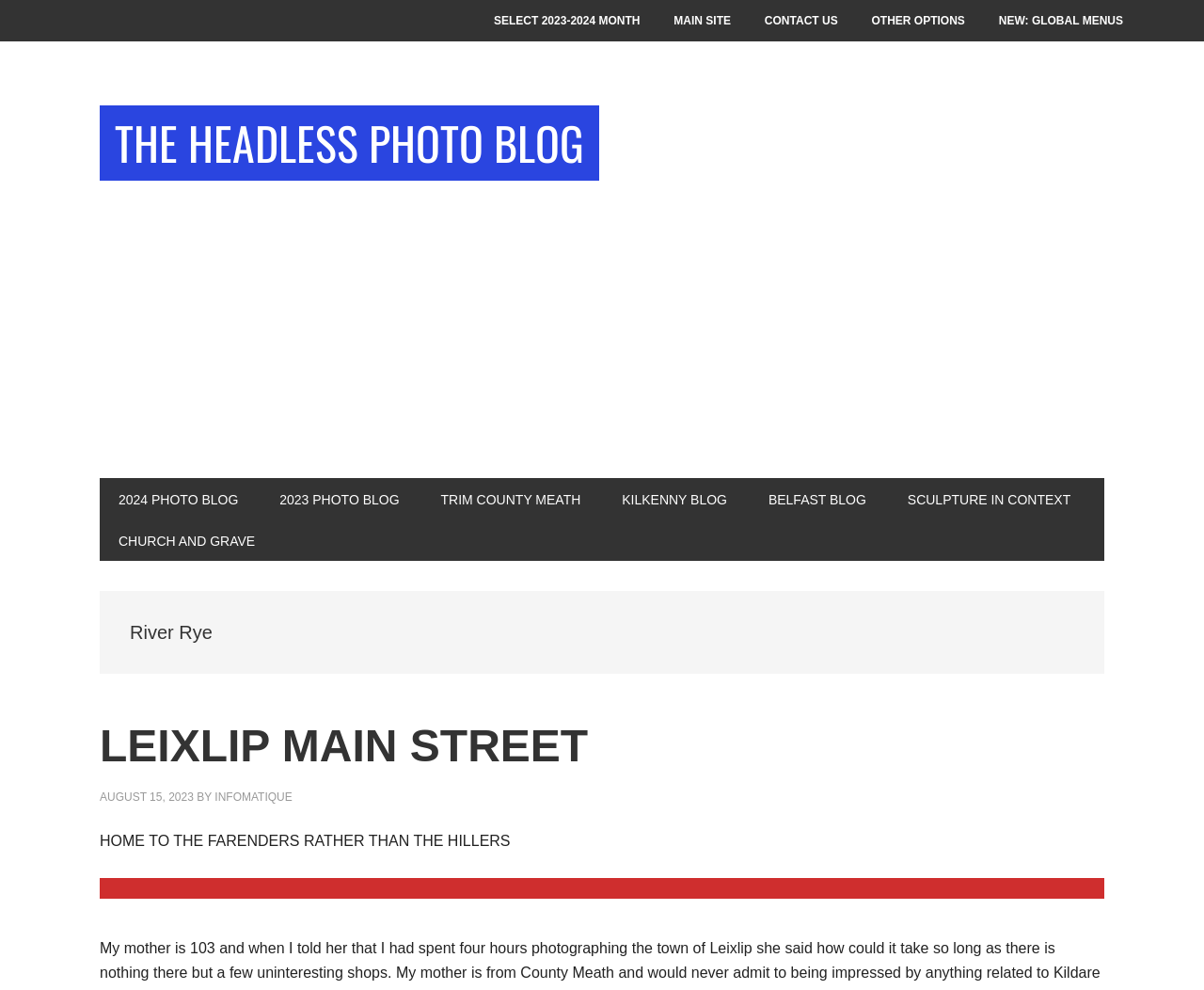Find and specify the bounding box coordinates that correspond to the clickable region for the instruction: "read leixlip main street".

[0.083, 0.728, 0.488, 0.779]